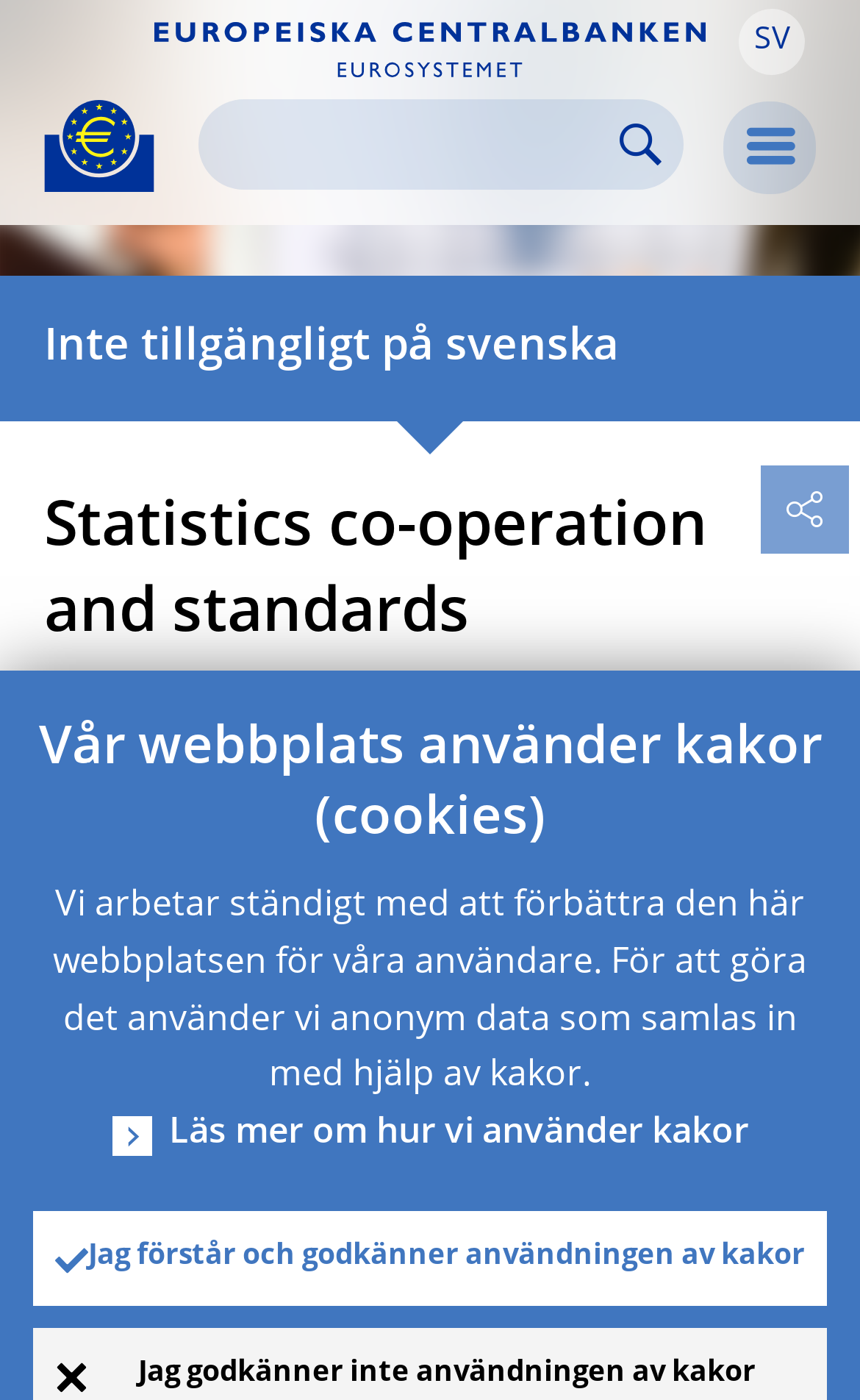Indicate the bounding box coordinates of the element that must be clicked to execute the instruction: "Open the menu". The coordinates should be given as four float numbers between 0 and 1, i.e., [left, top, right, bottom].

[0.841, 0.072, 0.949, 0.139]